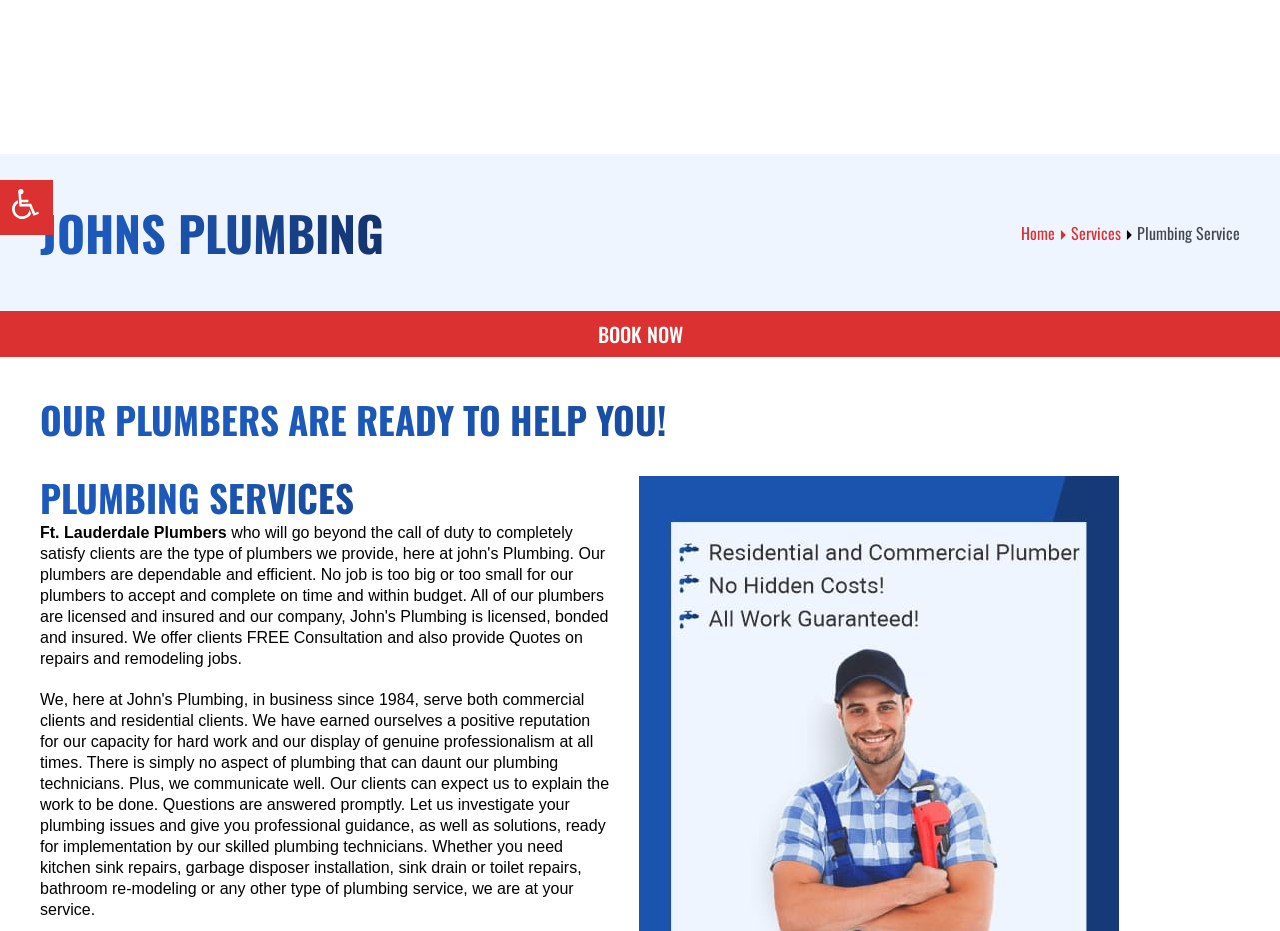Please specify the bounding box coordinates in the format (top-left x, top-left y, bottom-right x, bottom-right y), with all values as floating point numbers between 0 and 1. Identify the bounding box of the UI element described by: Book Now

[0.0, 0.334, 1.0, 0.383]